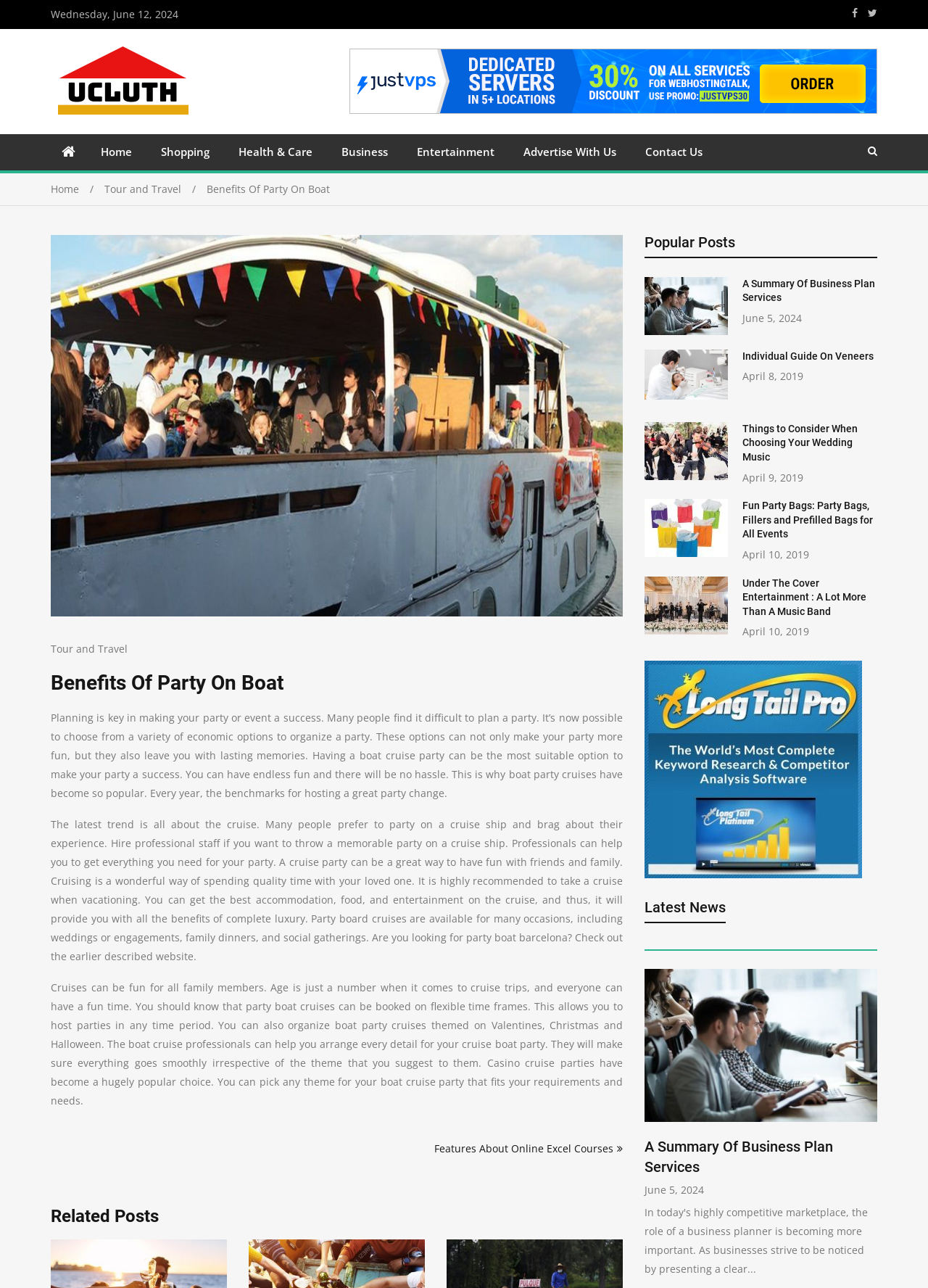Give a one-word or phrase response to the following question: What is the date displayed at the top of the webpage?

Wednesday, June 12, 2024